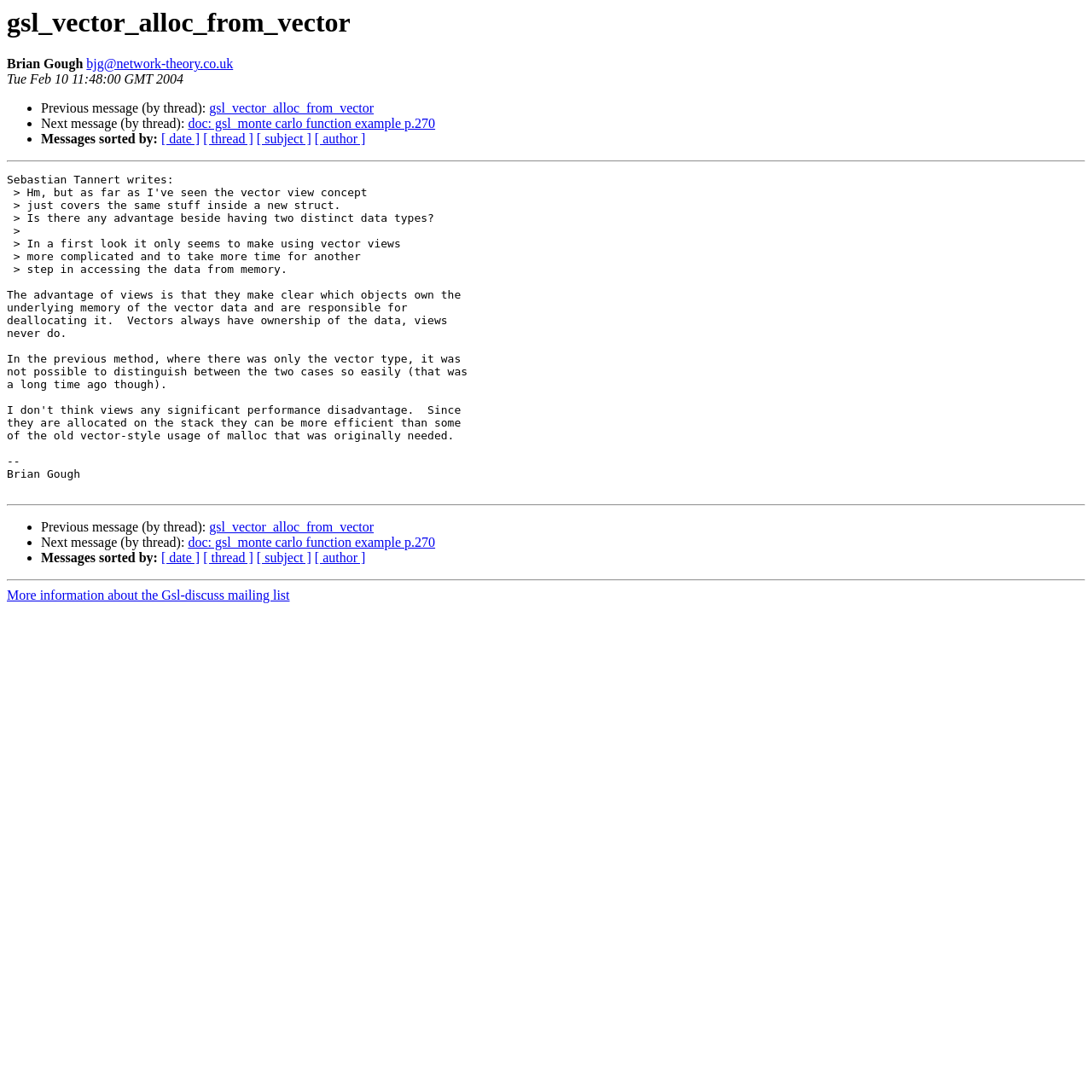Identify the bounding box of the UI component described as: "gsl_vector_alloc_from_vector".

[0.192, 0.093, 0.342, 0.106]